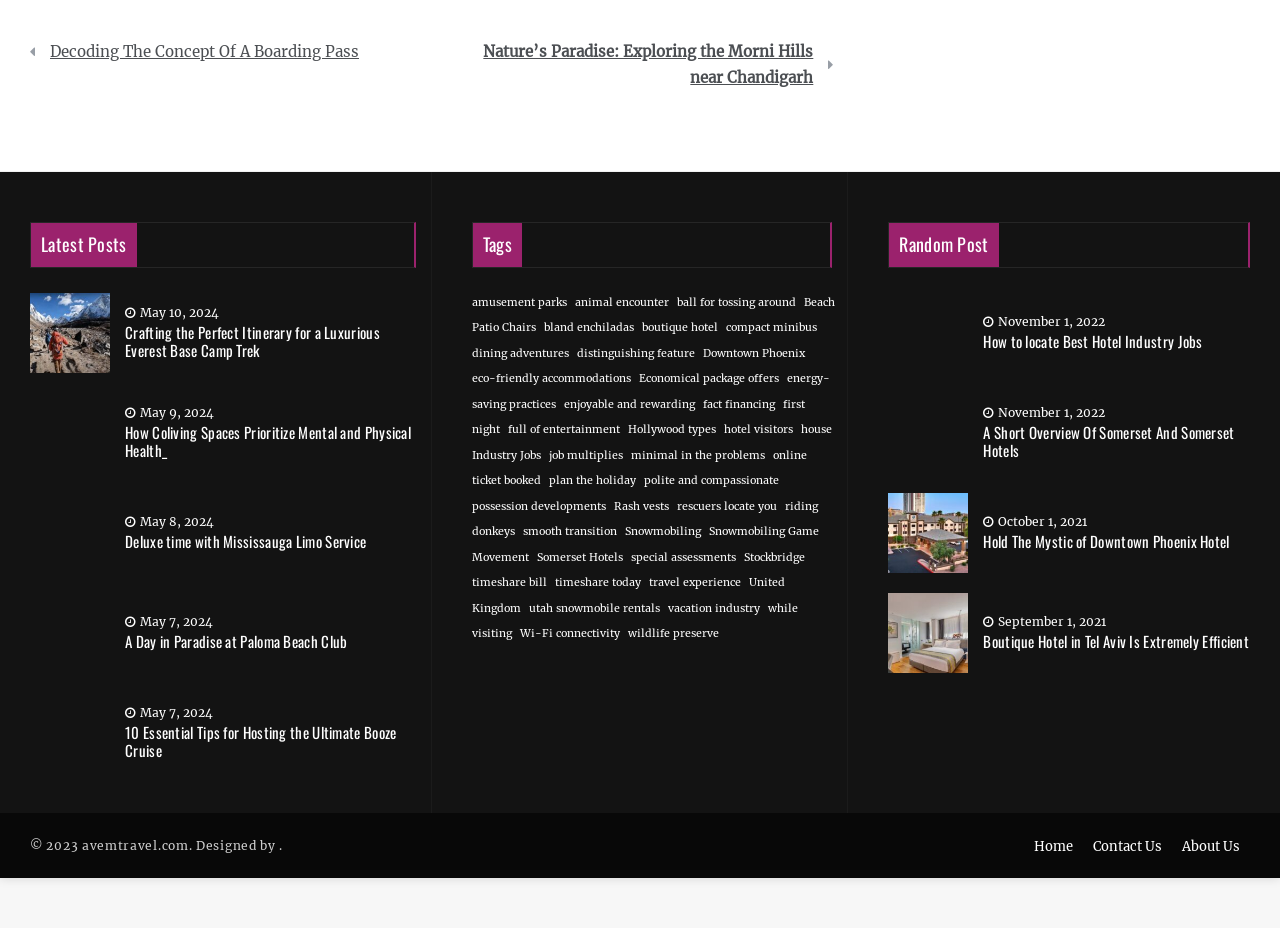Identify the bounding box of the UI element described as follows: "September 1, 2021November 1, 2022". Provide the coordinates as four float numbers in the range of 0 to 1 [left, top, right, bottom].

[0.768, 0.661, 0.864, 0.677]